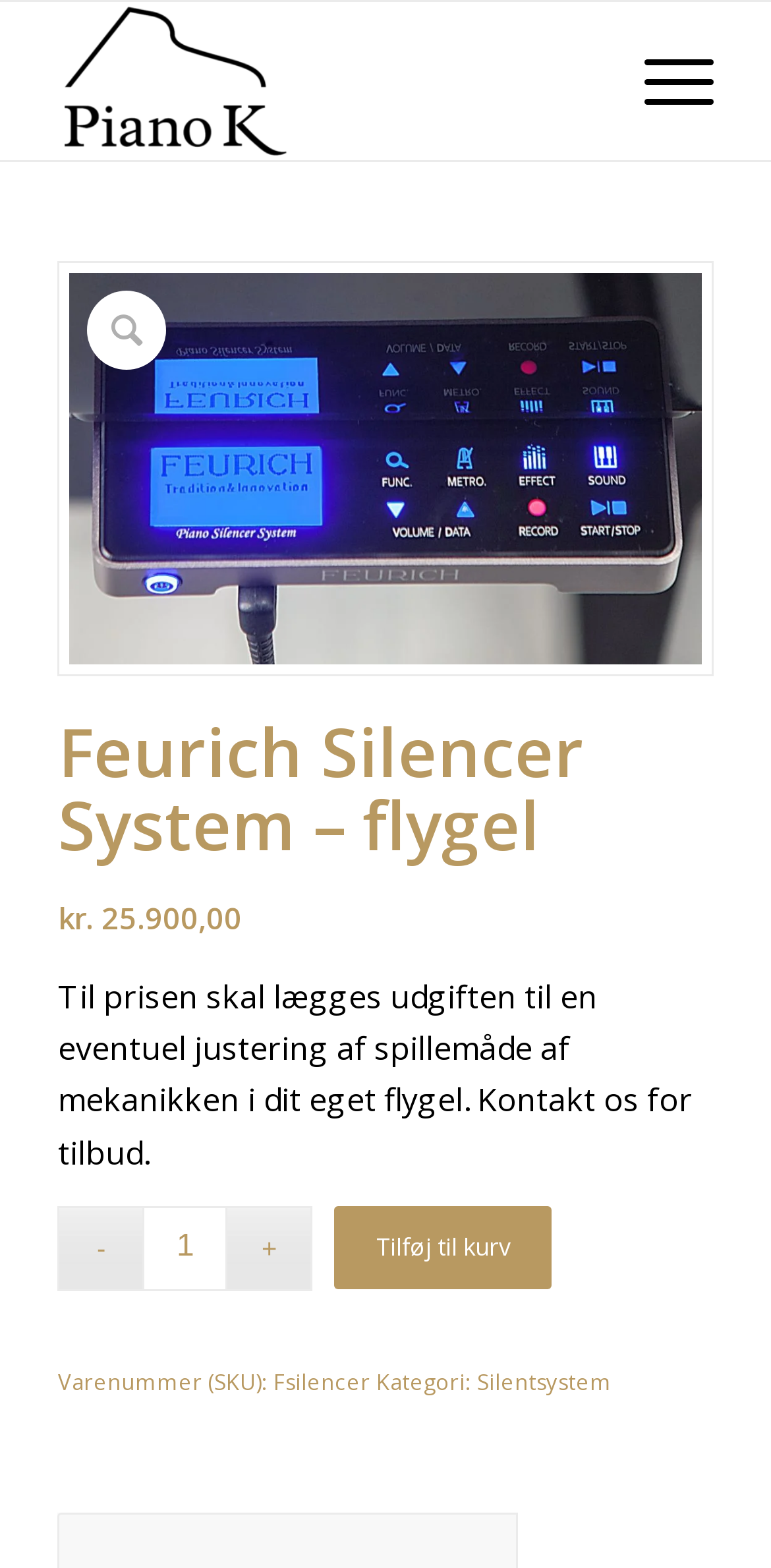With reference to the screenshot, provide a detailed response to the question below:
What is the image above the heading 'Feurich Silencer System – flygel'?

I found the image by looking at the image element with the text 'Piano K' which is located above the heading 'Feurich Silencer System – flygel'.